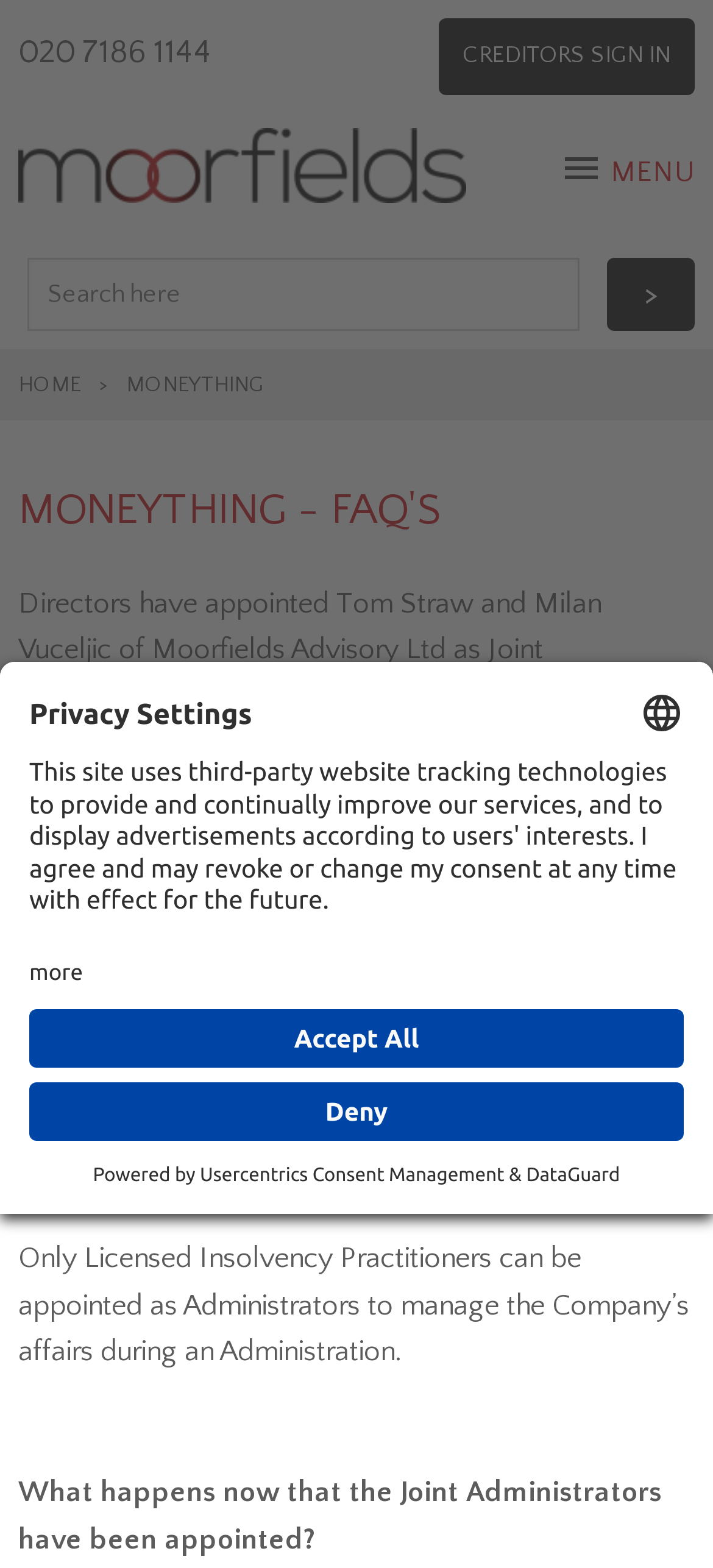Based on the visual content of the image, answer the question thoroughly: What is the name of the logo on the top left?

I found the answer by looking at the top left section of the webpage, where I saw a link element with the content 'Moorfields Logo'.